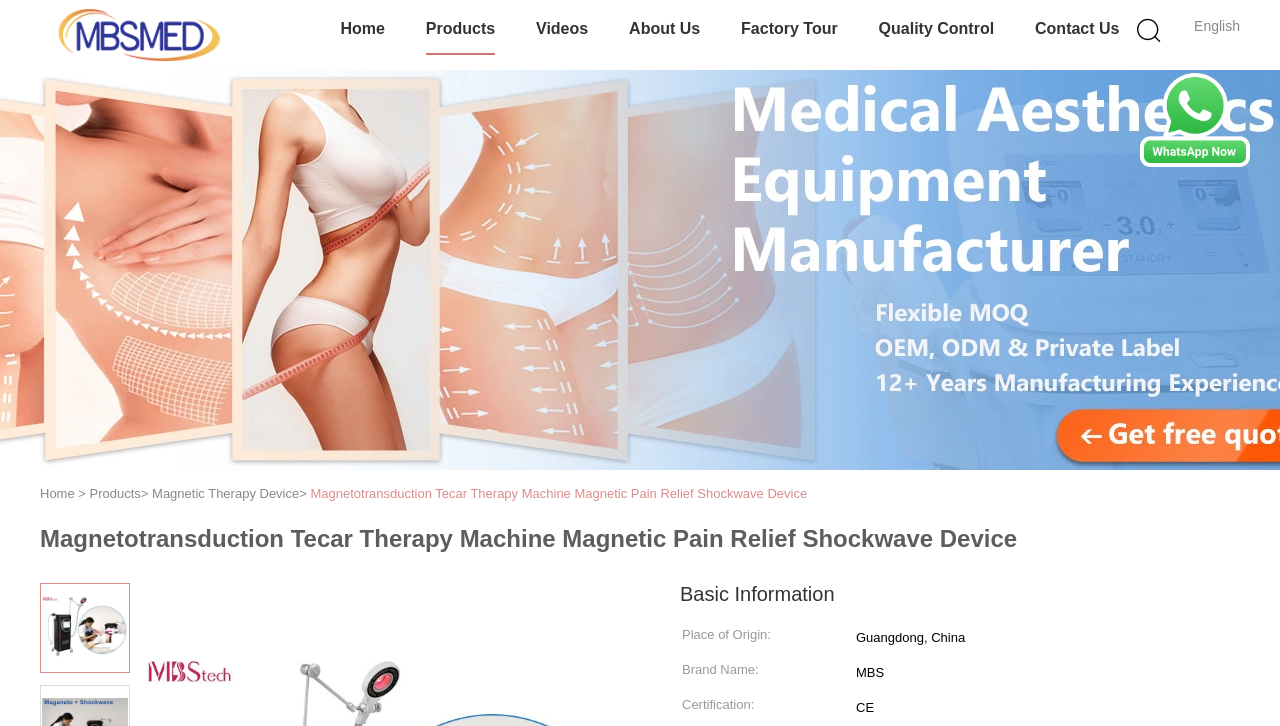Where is the product from?
Give a single word or phrase answer based on the content of the image.

Guangdong, China